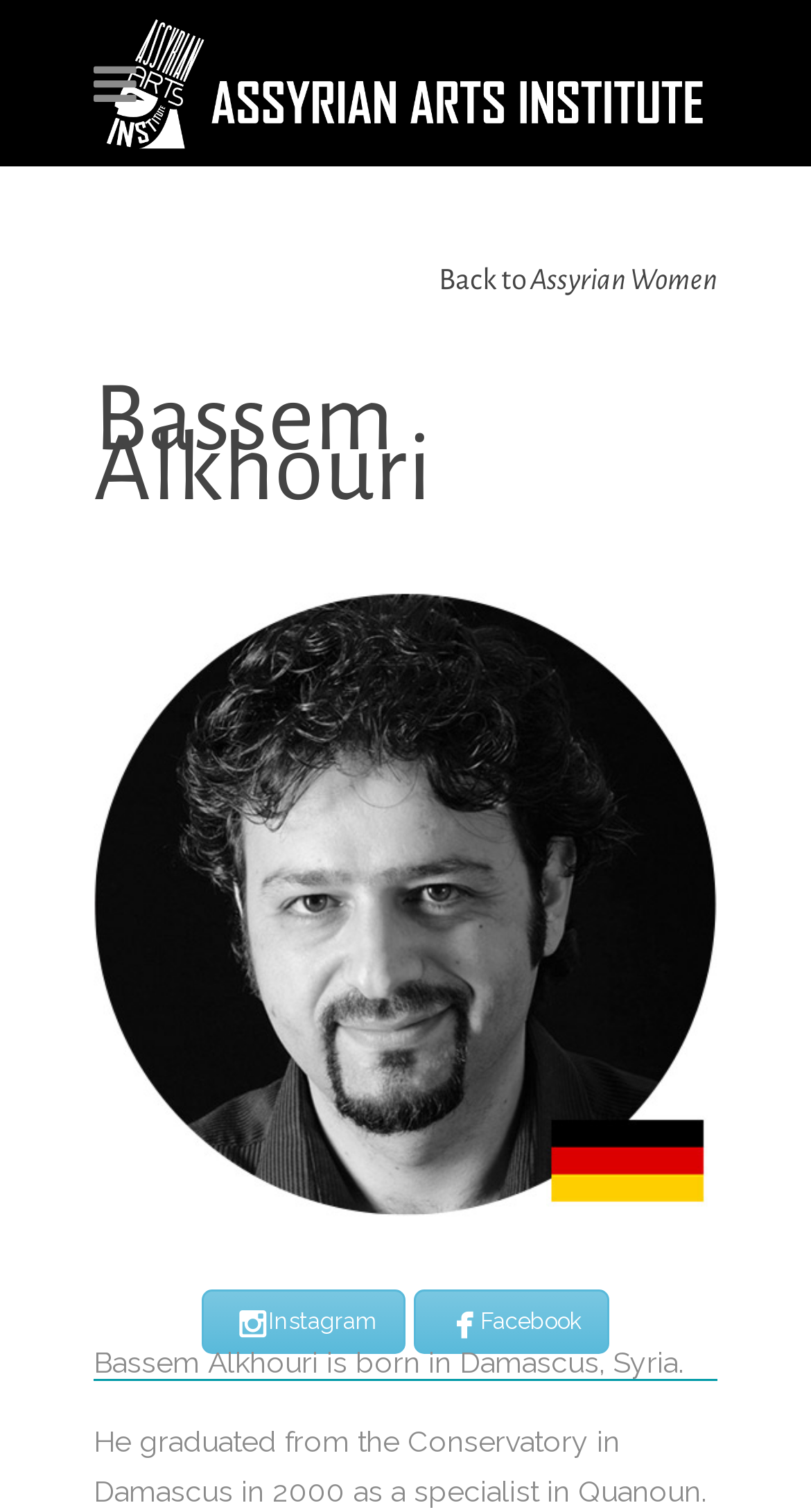Using the details from the image, please elaborate on the following question: How many social media links are available?

I counted the number of social media links on the webpage, specifically the links to Instagram and Facebook, which are two in total.